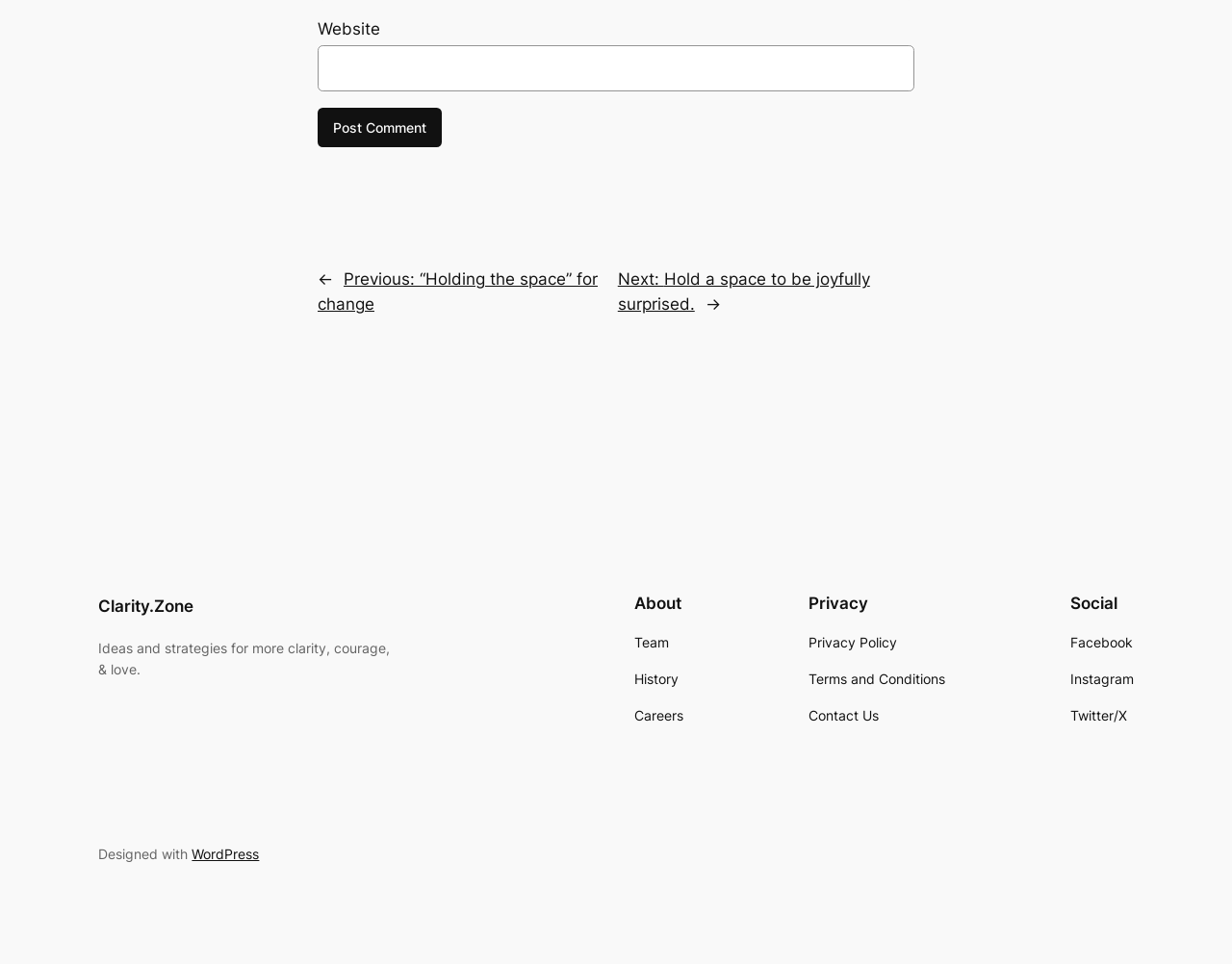Respond with a single word or phrase:
What are the main navigation categories?

Posts, About, Privacy, Social